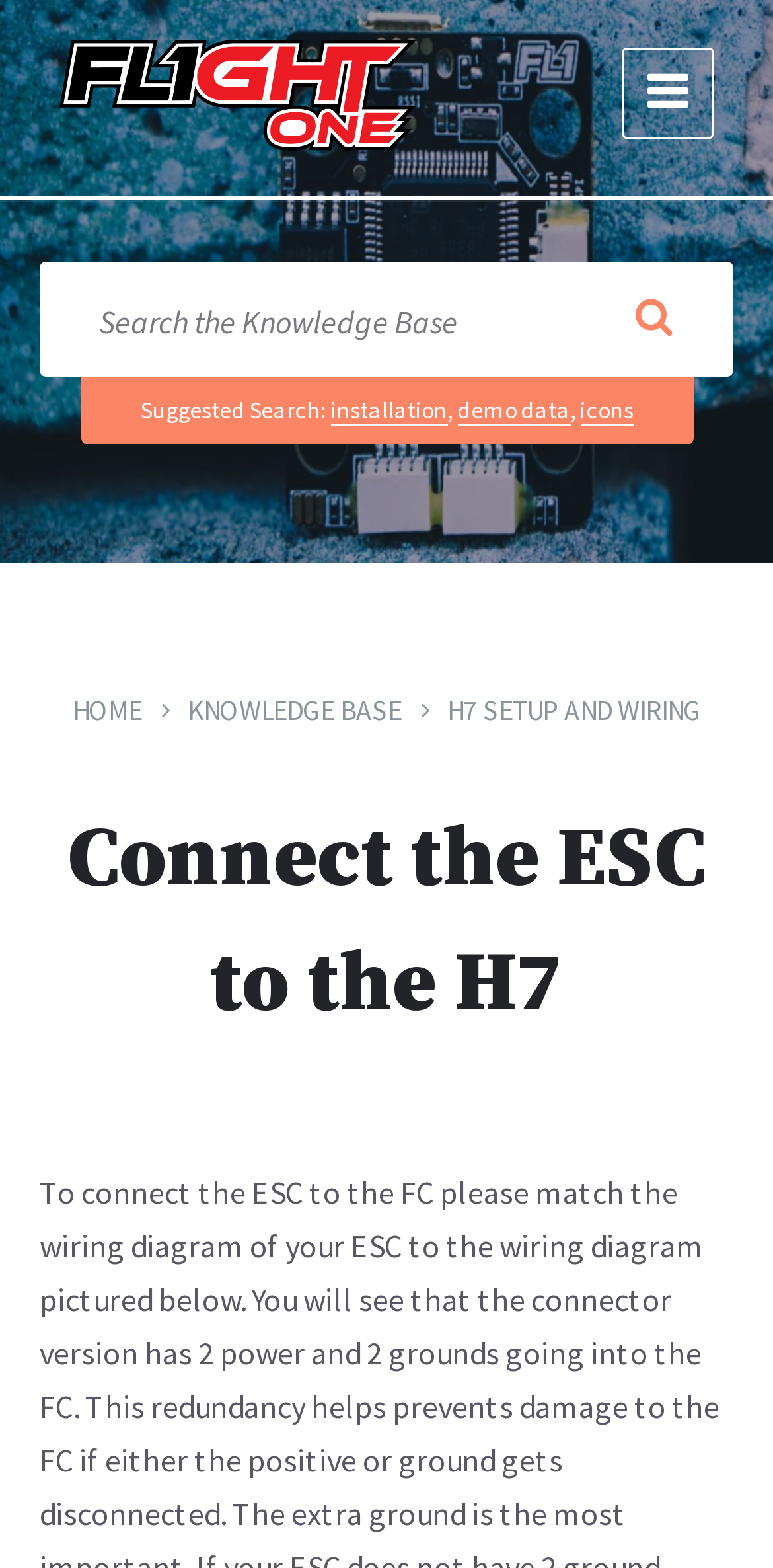Offer an in-depth caption of the entire webpage.

The webpage is about connecting an ESC to an H7, specifically providing support from FlightOne. At the top left, there is a link to FlightOne Support, accompanied by an image with the same name. On the top right, there is a button with a search icon. Below it, there is a search textbox with a placeholder text "Search the Knowledge Base" and a search button with a magnifying glass icon.

Below the search bar, there is a section with suggested search terms, including links to "installation", "demo data", and "icons", separated by commas. Underneath this section, there is a header with links to "HOME", "KNOWLEDGE BASE", and "H7 SETUP AND WIRING". The main content of the page is headed by "Connect the ESC to the H7", which is the main topic of the webpage.